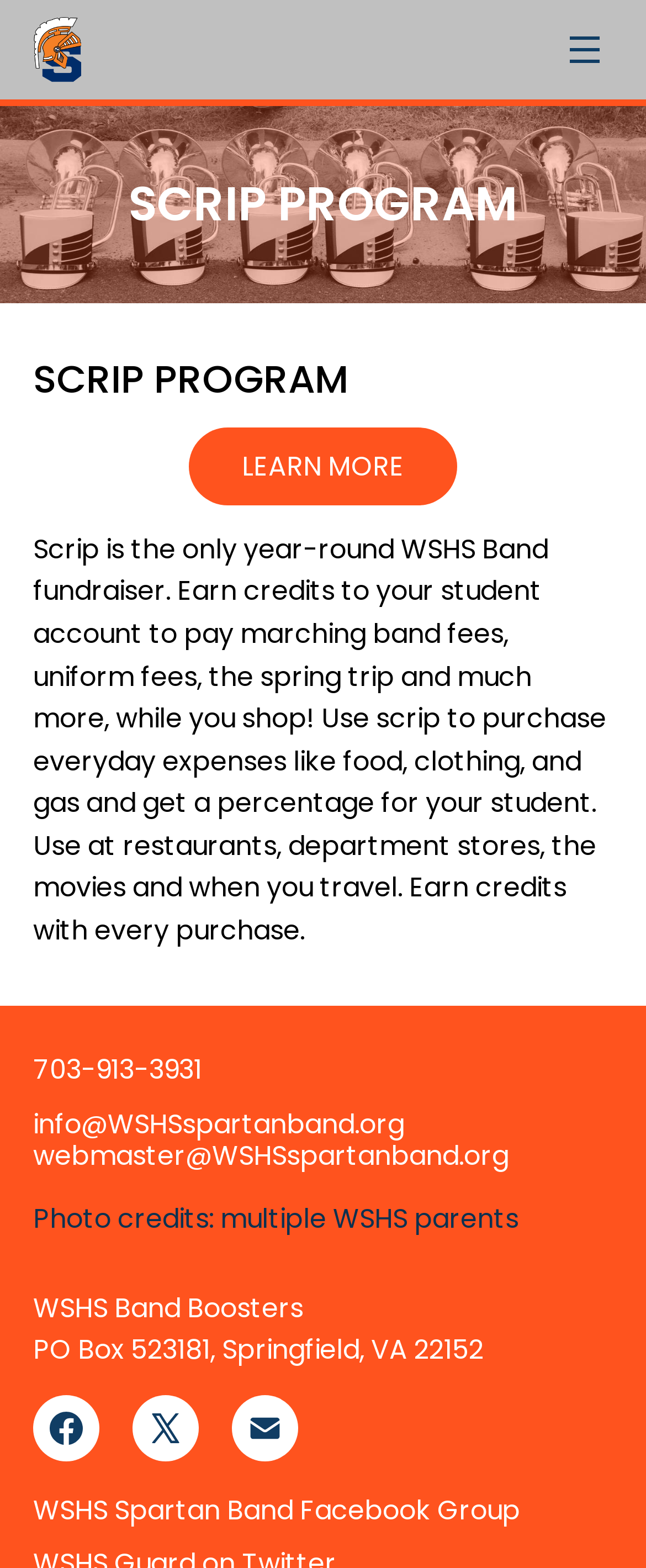Answer with a single word or phrase: 
What is the address of WSHS Band Boosters?

PO Box 523181, Springfield, VA 22152